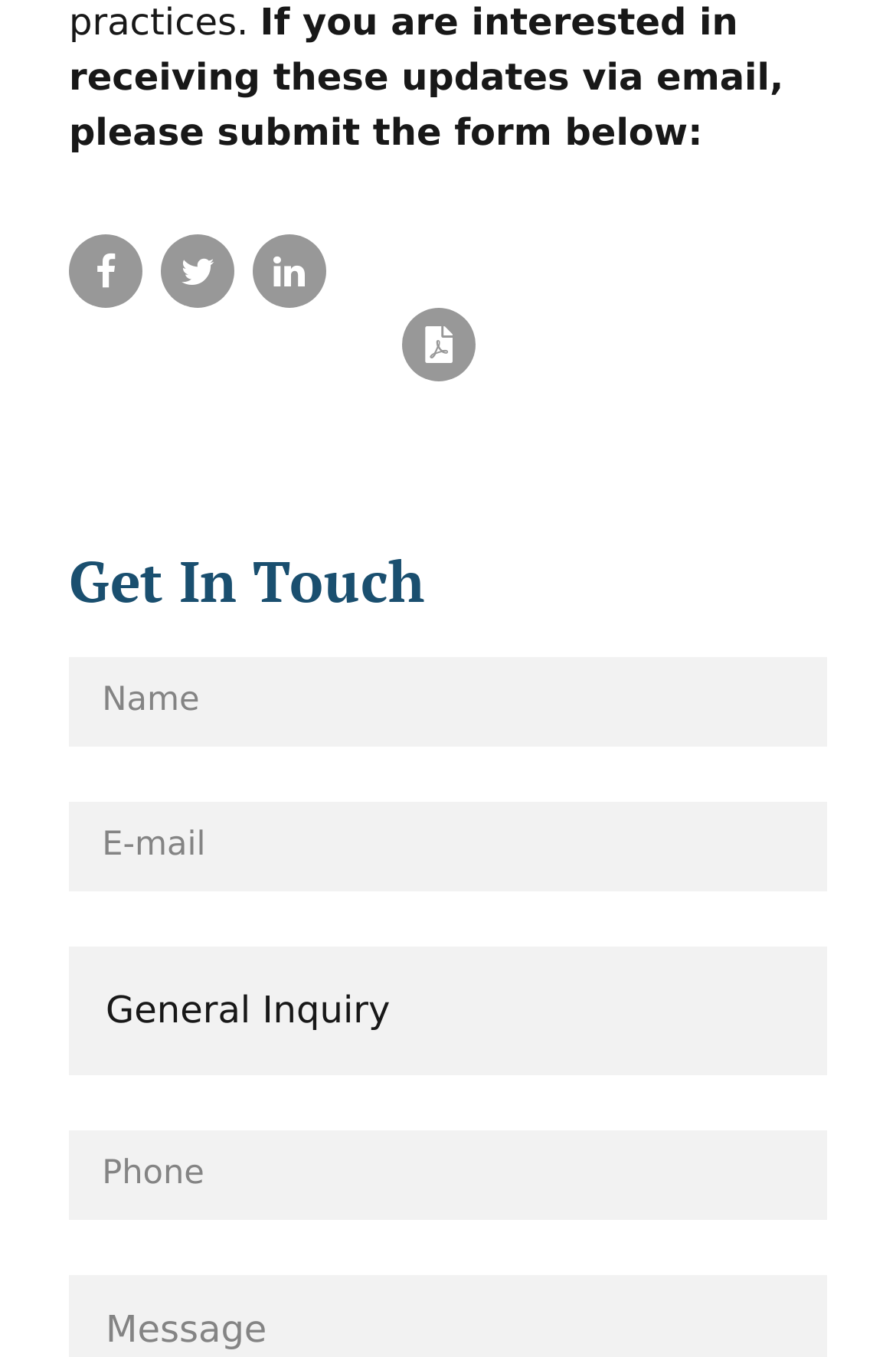Is the combobox expanded?
Answer the question with a single word or phrase, referring to the image.

No